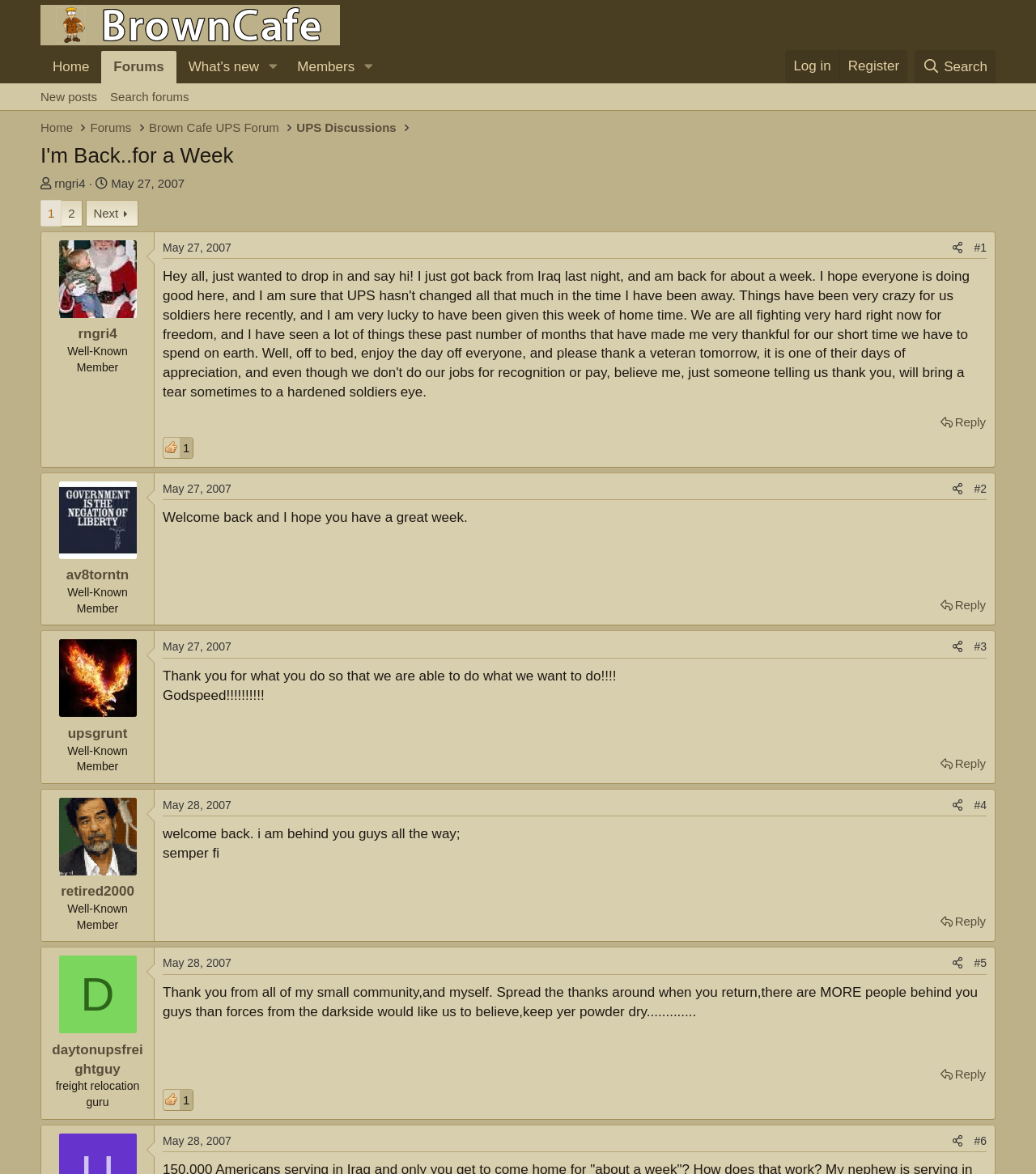Identify the bounding box coordinates of the element that should be clicked to fulfill this task: "Click on the 'Reply' button". The coordinates should be provided as four float numbers between 0 and 1, i.e., [left, top, right, bottom].

[0.904, 0.349, 0.955, 0.369]